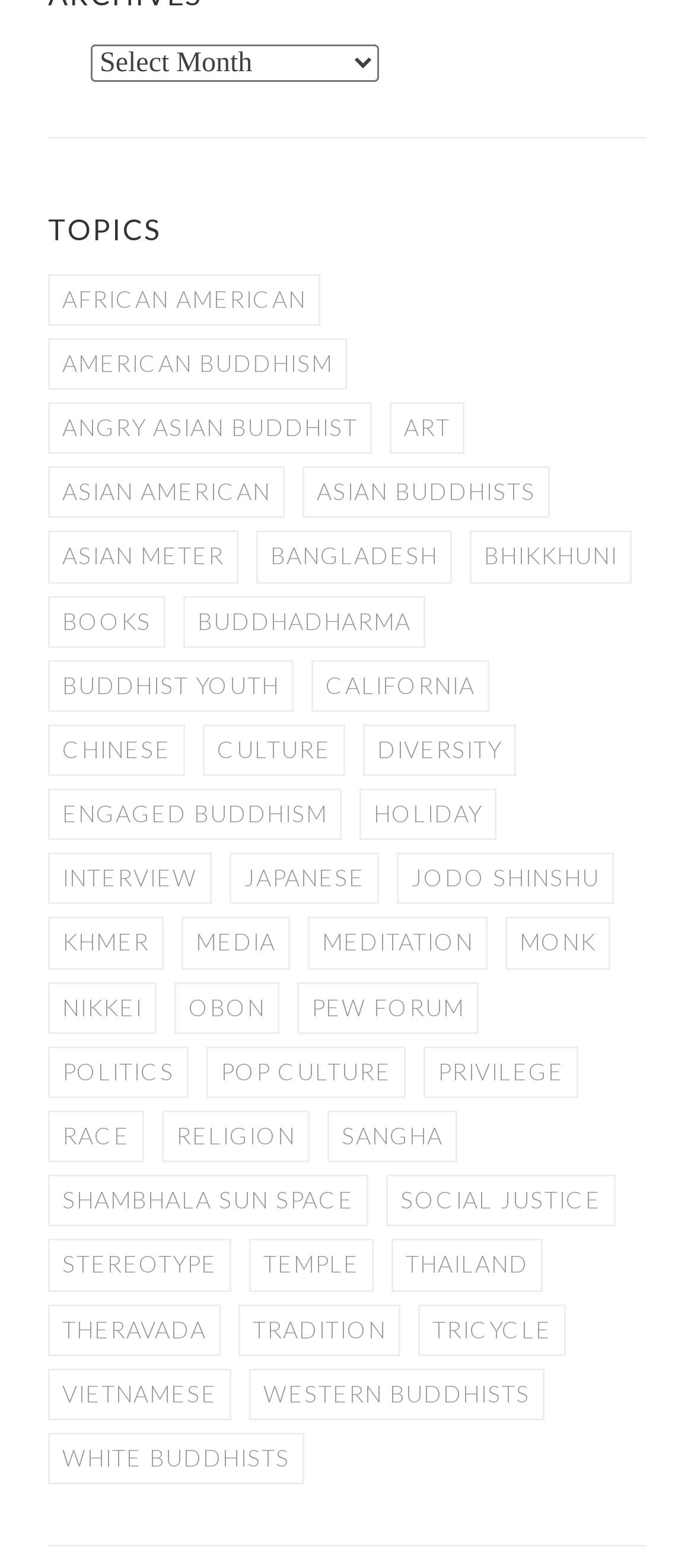Locate the bounding box coordinates of the region to be clicked to comply with the following instruction: "Select archives". The coordinates must be four float numbers between 0 and 1, in the form [left, top, right, bottom].

[0.131, 0.029, 0.546, 0.053]